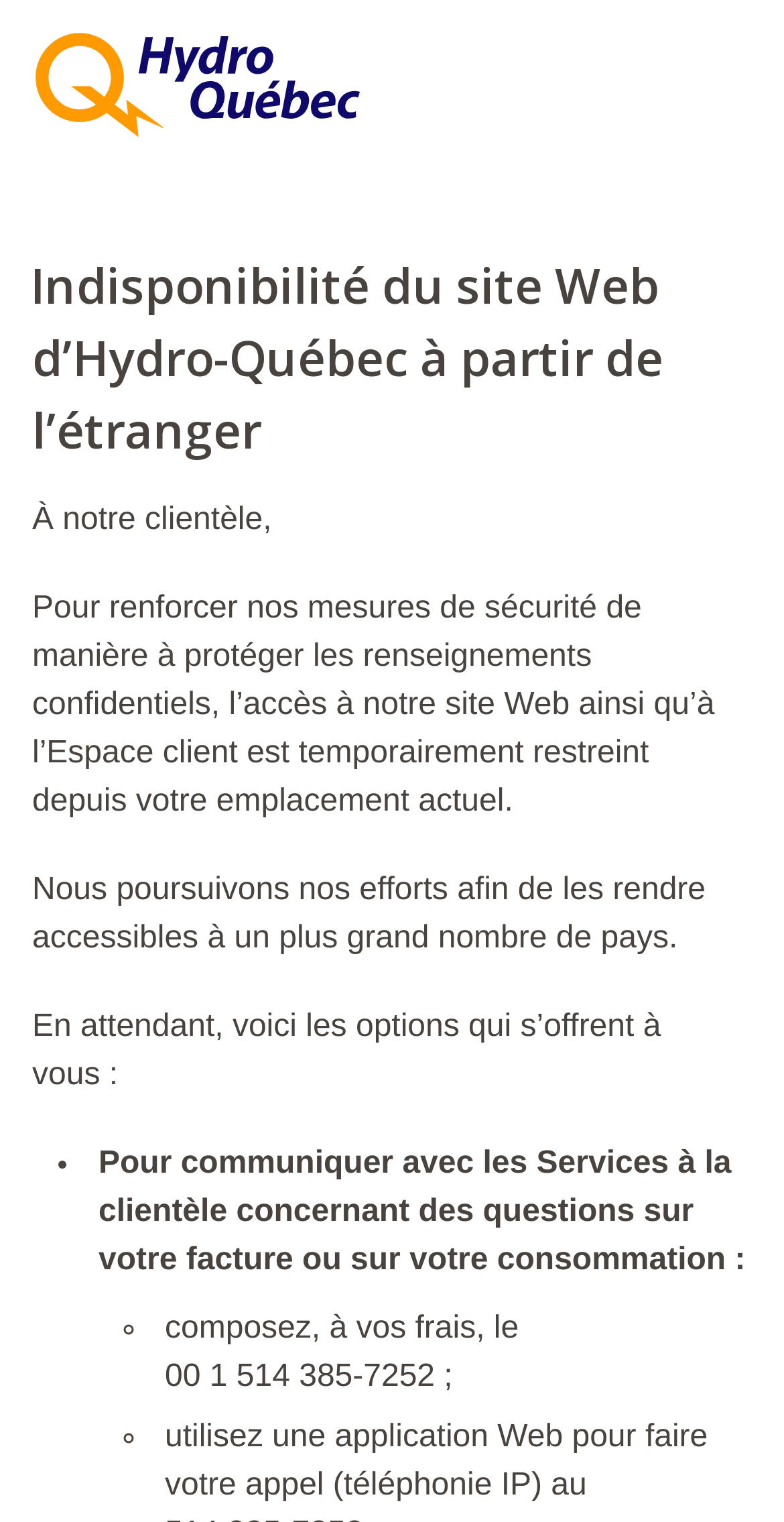Use a single word or phrase to answer the question:
How many options are available to clients?

Two